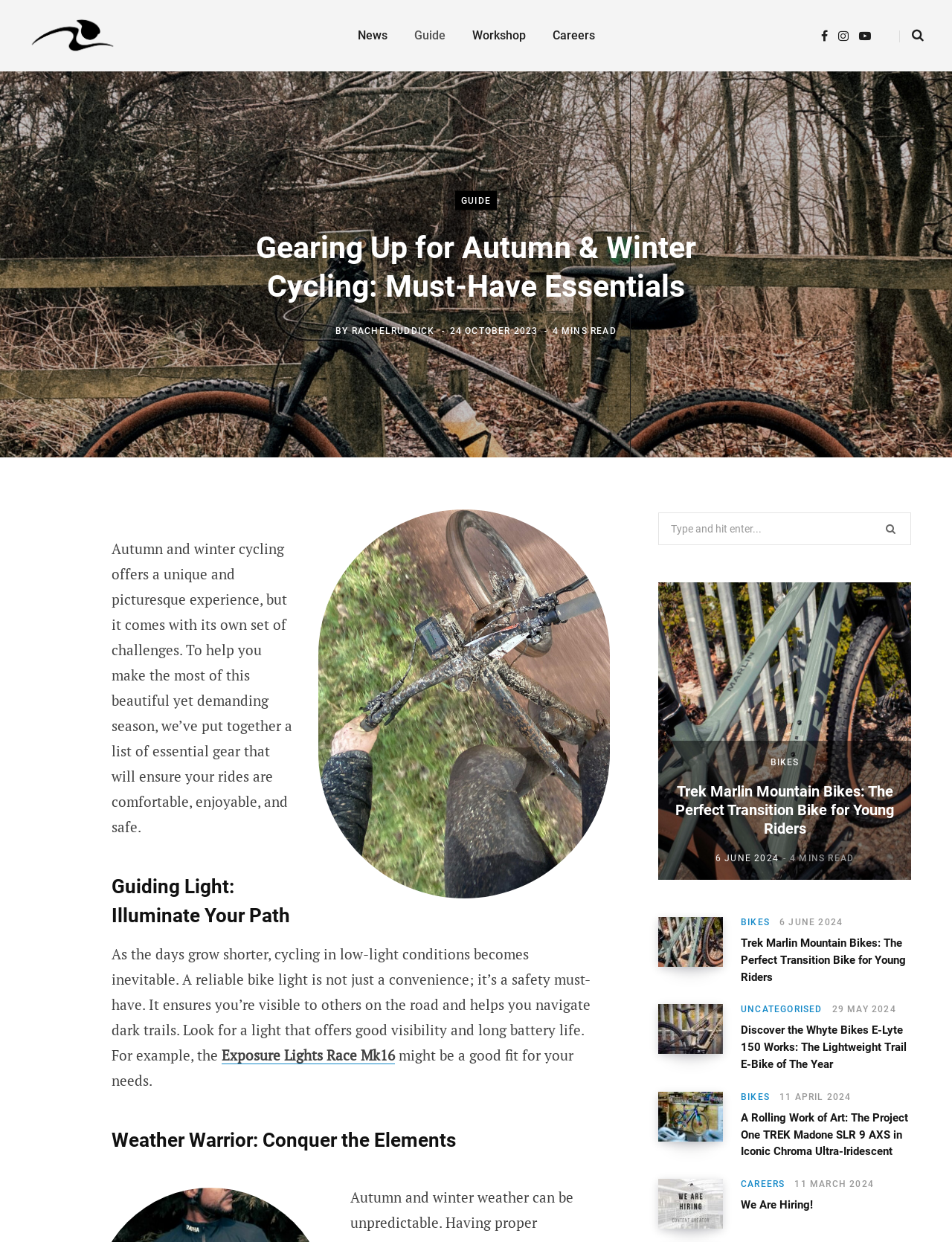What is the name of the bike light model mentioned in the blog post?
Can you offer a detailed and complete answer to this question?

I found the name of the bike light model by reading the text that describes it. The text mentions the 'Exposure Lights Race Mk16' as an example of a good bike light.